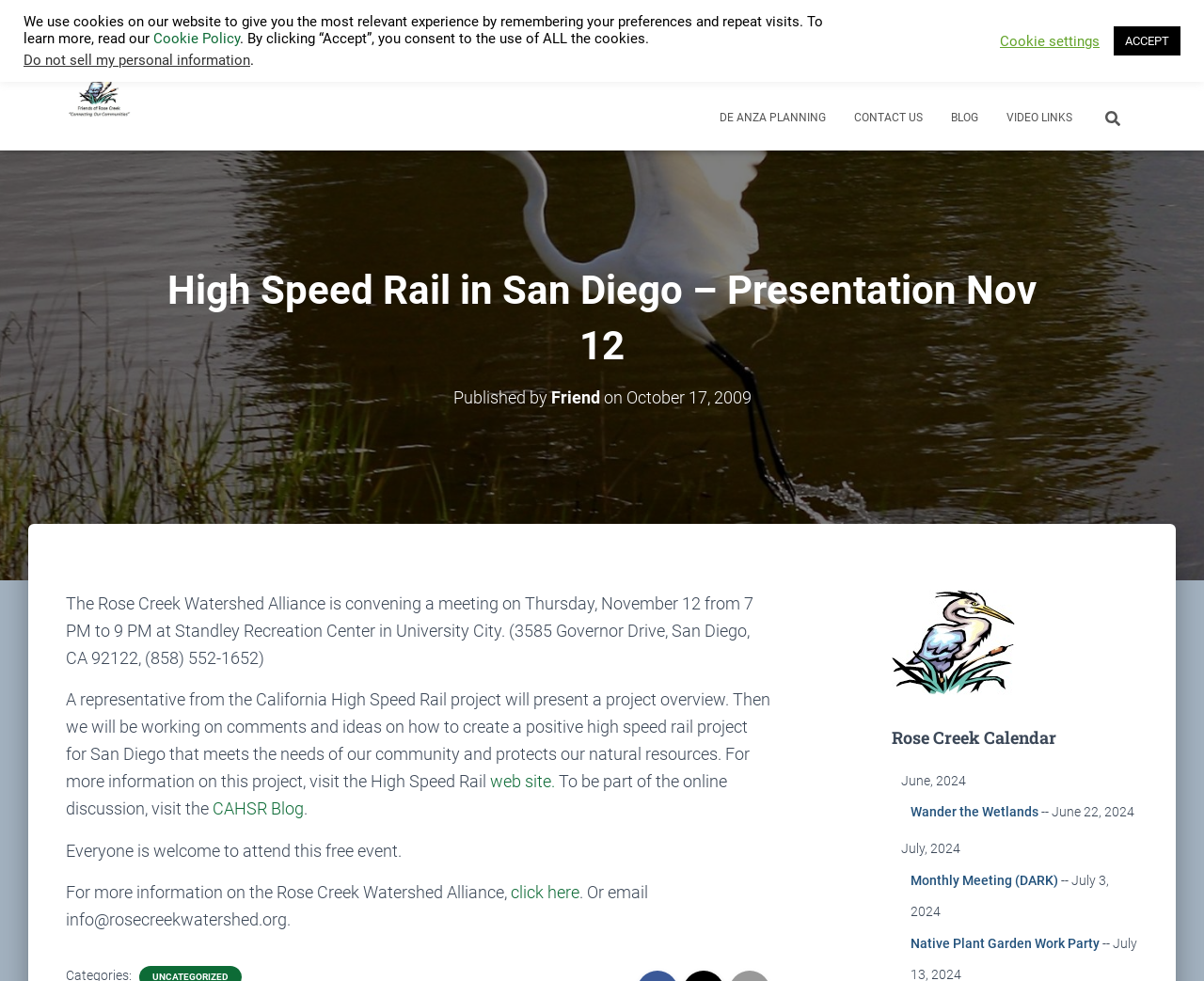Where is the meeting on November 12 taking place?
Please utilize the information in the image to give a detailed response to the question.

The meeting on November 12 is taking place at Standley Recreation Center in University City, as mentioned in the text 'The Rose Creek Watershed Alliance is convening a meeting on Thursday, November 12 from 7 PM to 9 PM at Standley Recreation Center in University City.'.